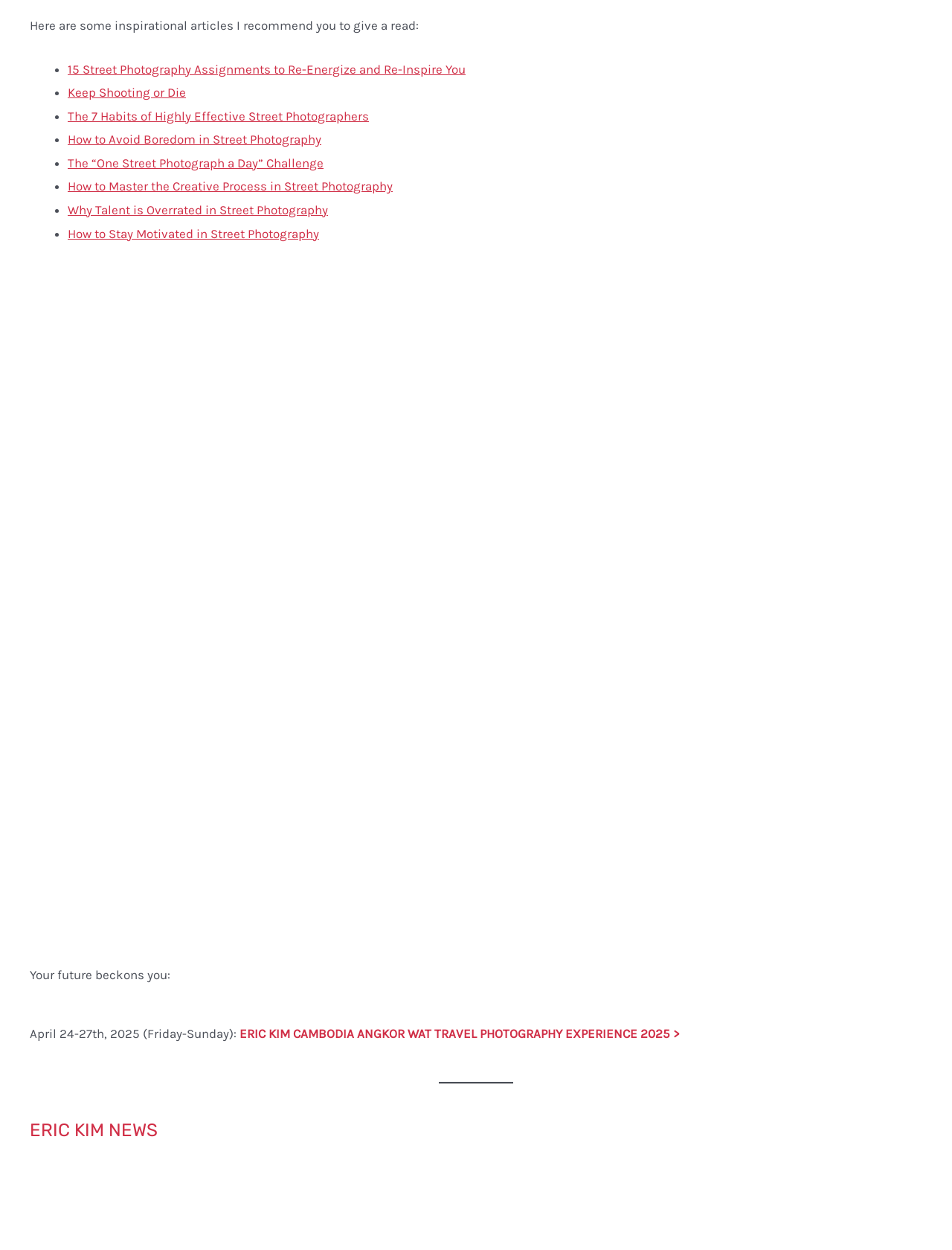Could you provide the bounding box coordinates for the portion of the screen to click to complete this instruction: "Read the article about street photography assignments"?

[0.071, 0.049, 0.489, 0.061]